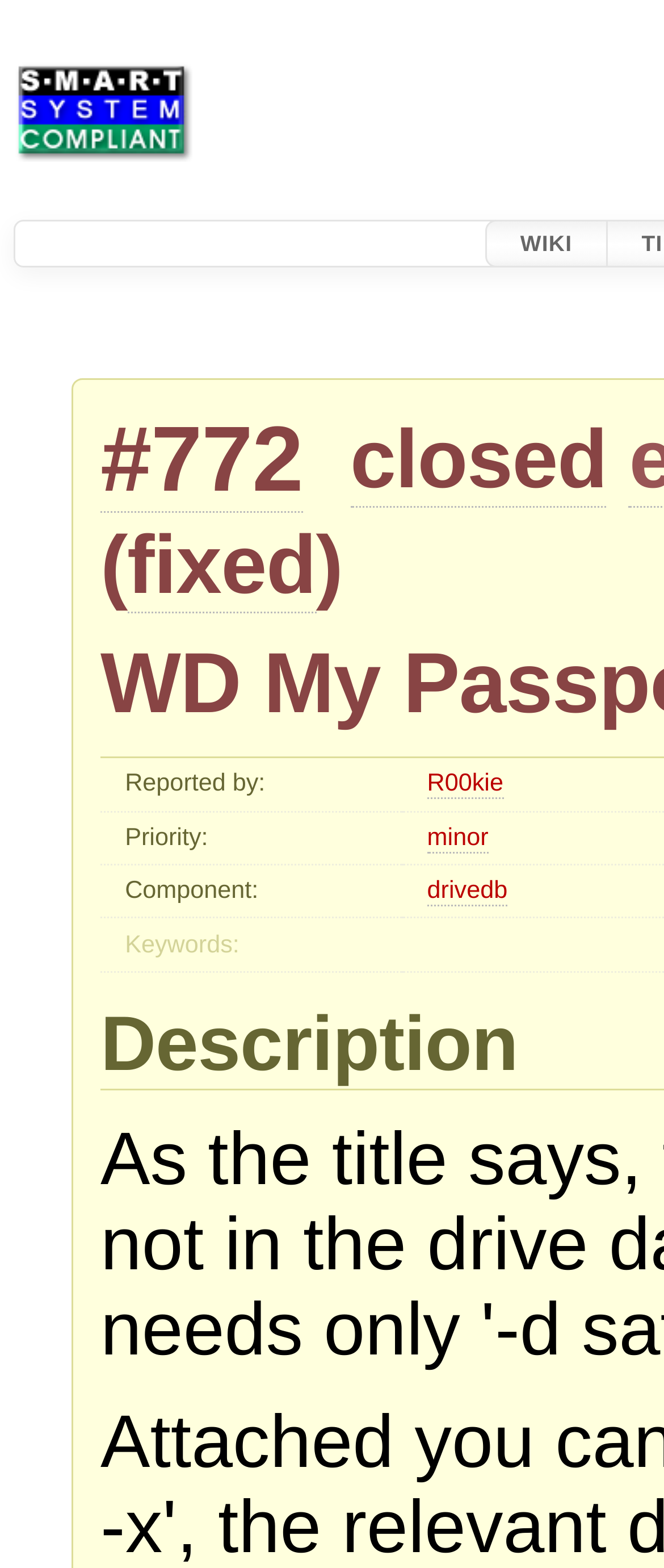Identify the bounding box coordinates of the element to click to follow this instruction: 'check issue status'. Ensure the coordinates are four float values between 0 and 1, provided as [left, top, right, bottom].

[0.527, 0.264, 0.914, 0.324]